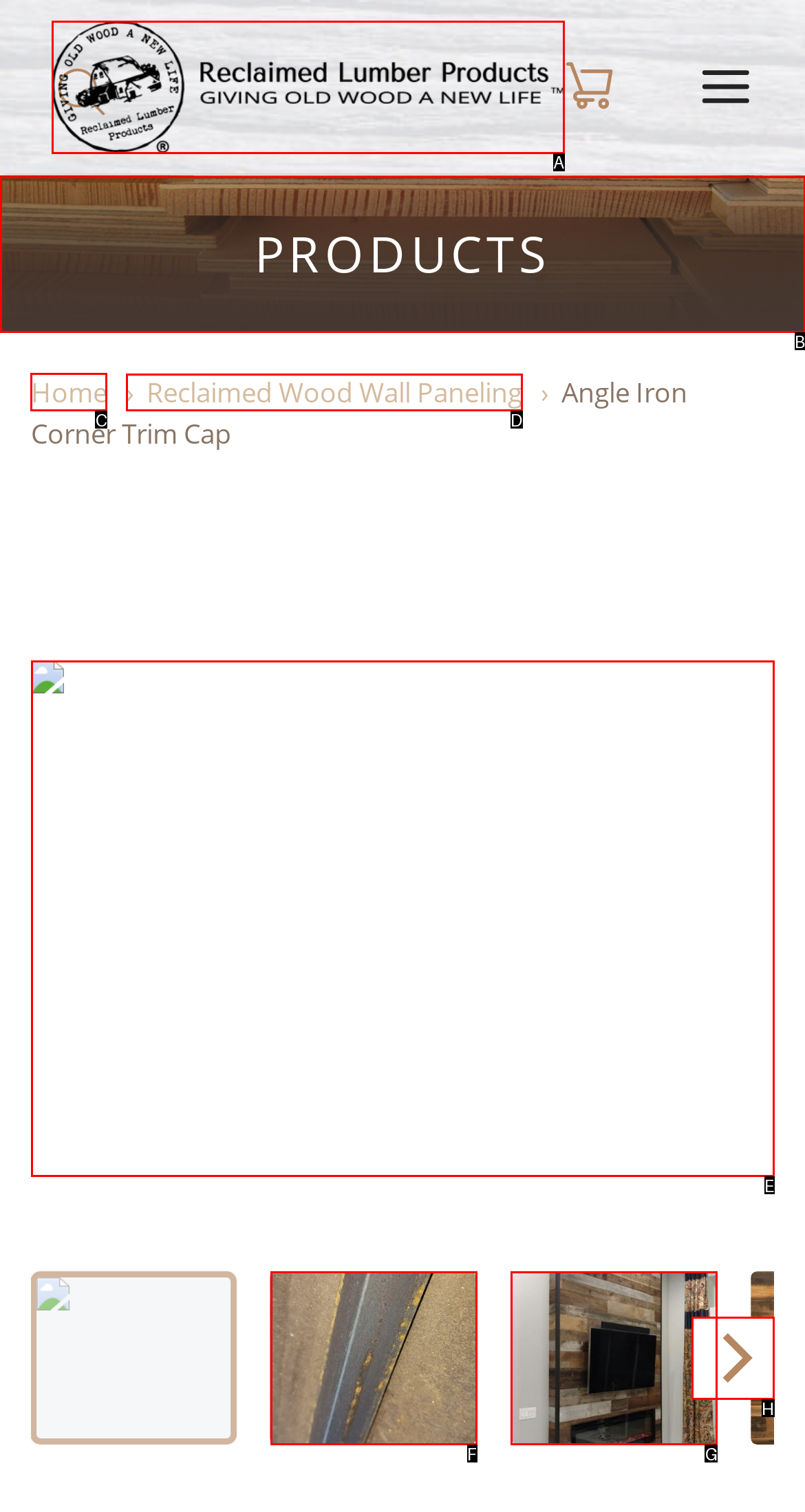Select the HTML element that should be clicked to accomplish the task: Navigate to home page Reply with the corresponding letter of the option.

C